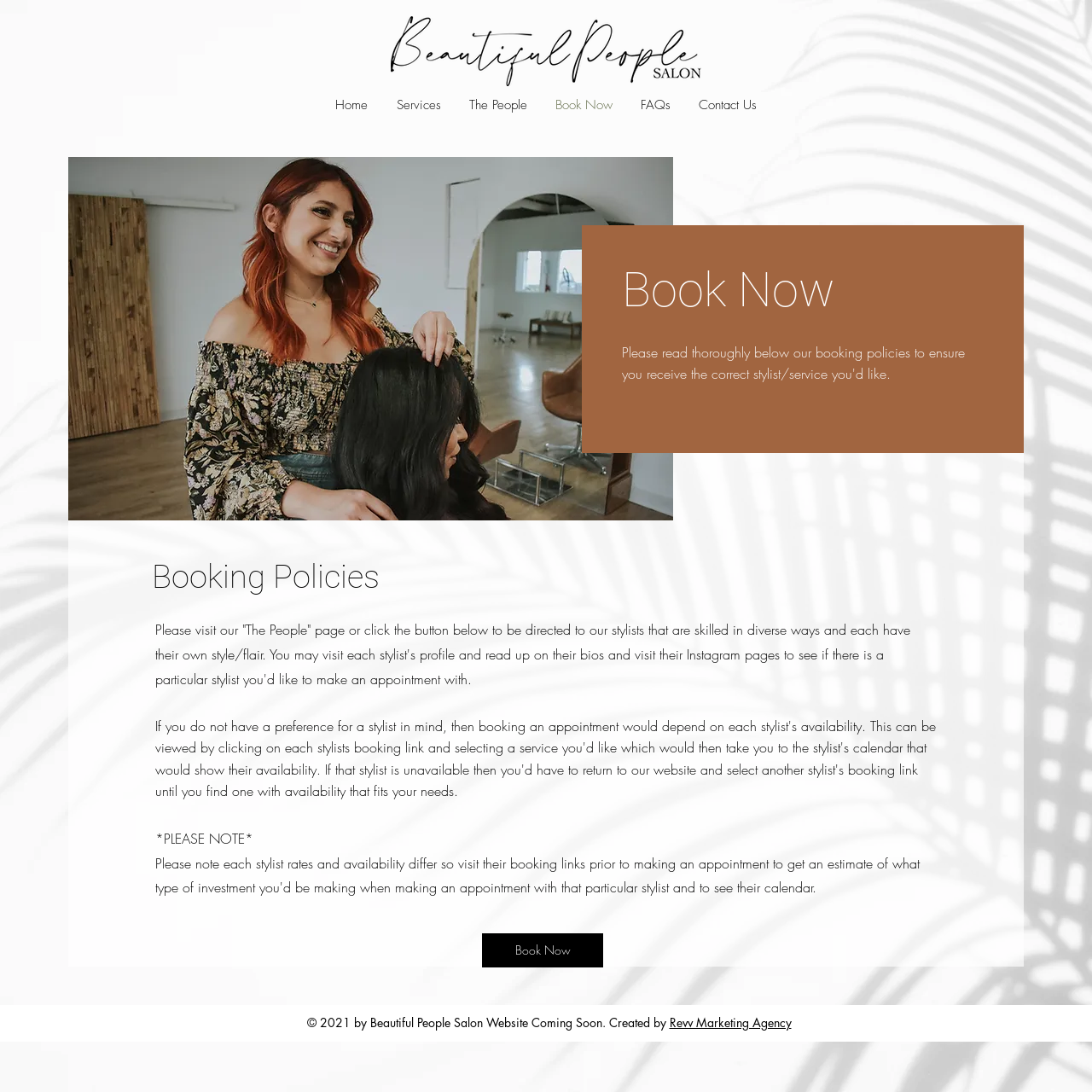Please specify the coordinates of the bounding box for the element that should be clicked to carry out this instruction: "Call the arcade". The coordinates must be four float numbers between 0 and 1, formatted as [left, top, right, bottom].

None